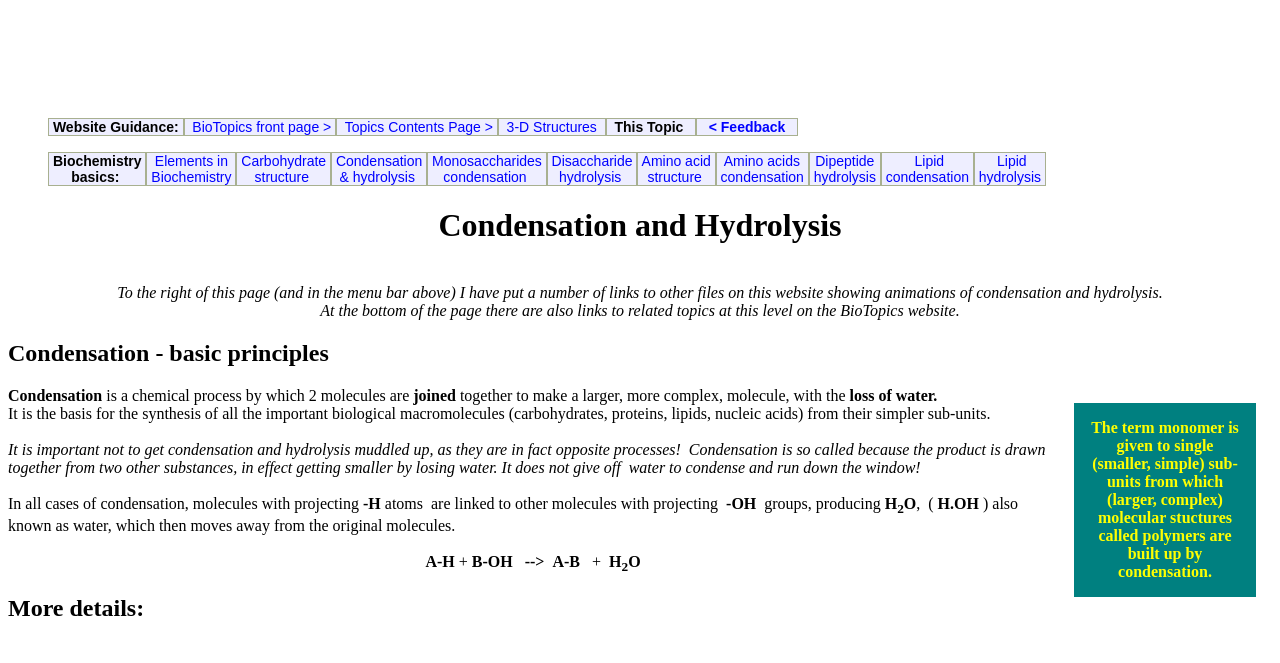Based on the element description: "Topics Contents Page >", identify the bounding box coordinates for this UI element. The coordinates must be four float numbers between 0 and 1, listed as [left, top, right, bottom].

[0.263, 0.179, 0.388, 0.204]